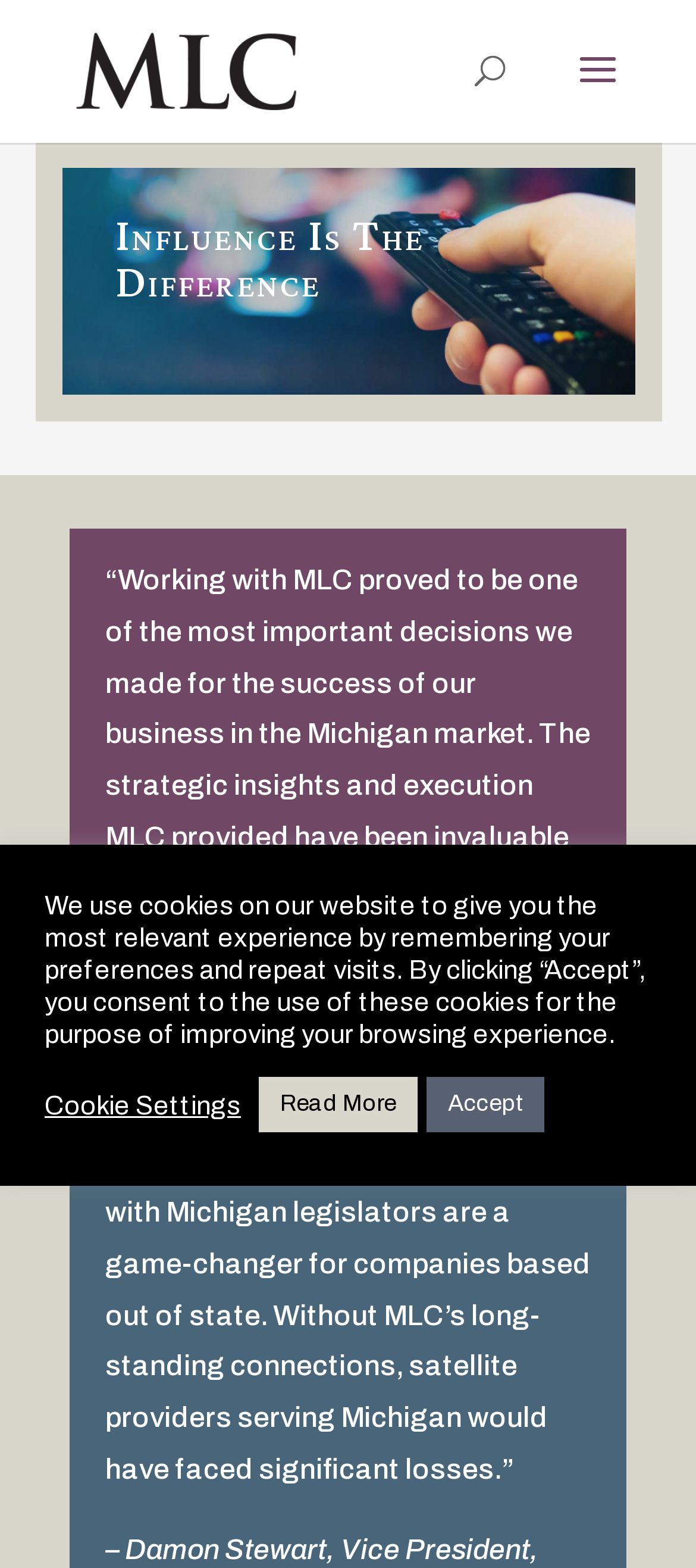What is the theme of the webpage?
Answer the question using a single word or phrase, according to the image.

Lobbying and government affairs